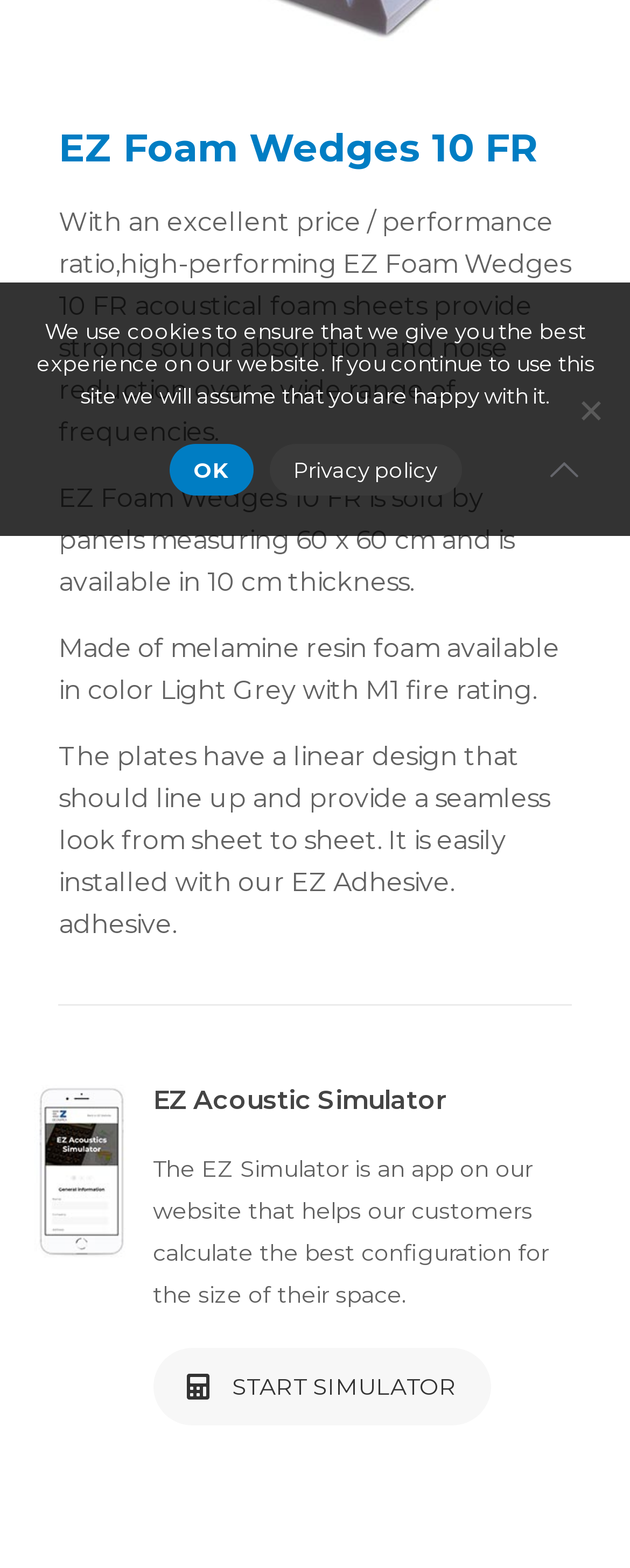Find the bounding box of the UI element described as: "EZ Acoustic Simulator". The bounding box coordinates should be given as four float values between 0 and 1, i.e., [left, top, right, bottom].

[0.242, 0.692, 0.709, 0.711]